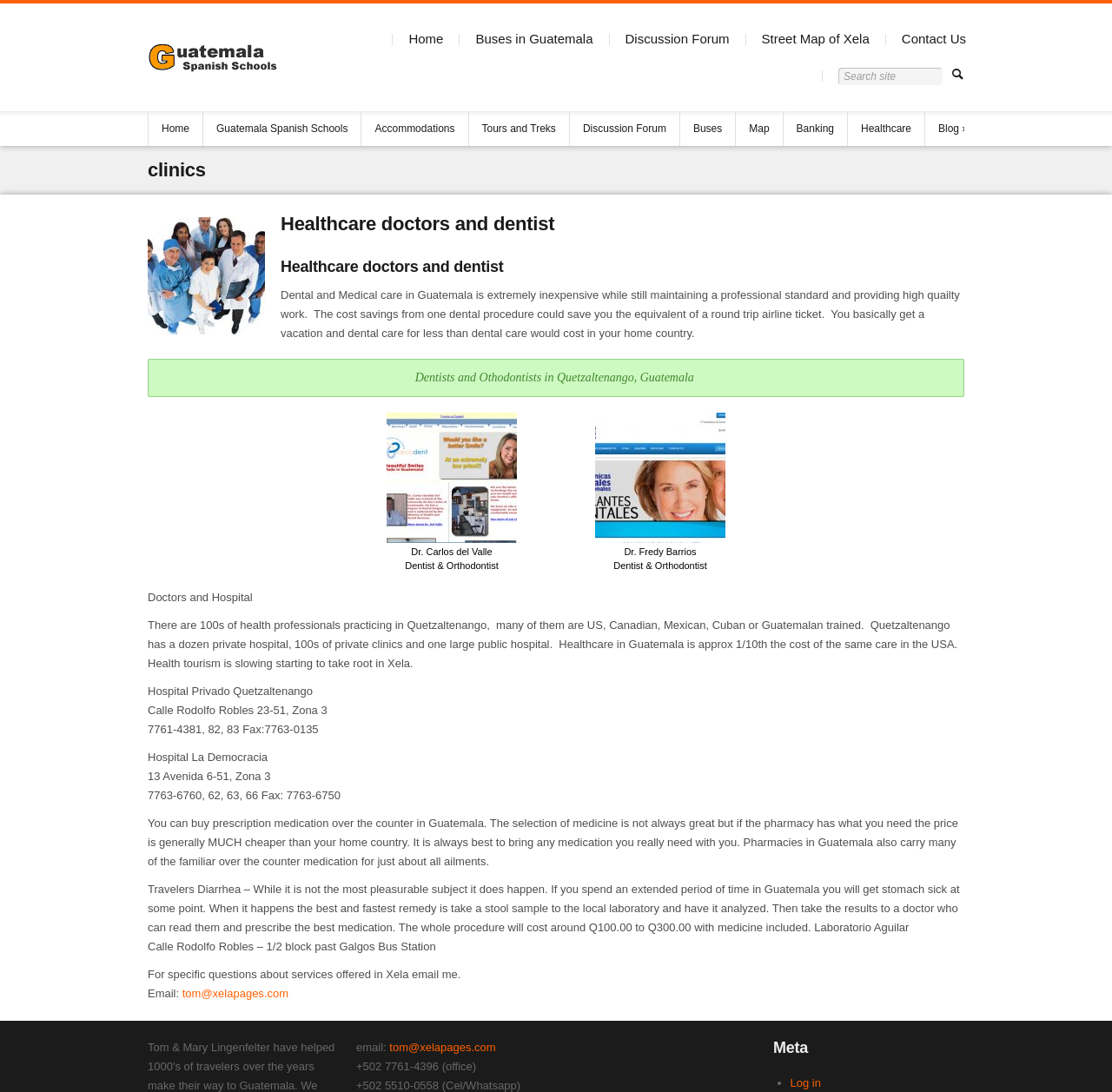Please give the bounding box coordinates of the area that should be clicked to fulfill the following instruction: "Search site". The coordinates should be in the format of four float numbers from 0 to 1, i.e., [left, top, right, bottom].

[0.754, 0.053, 0.869, 0.086]